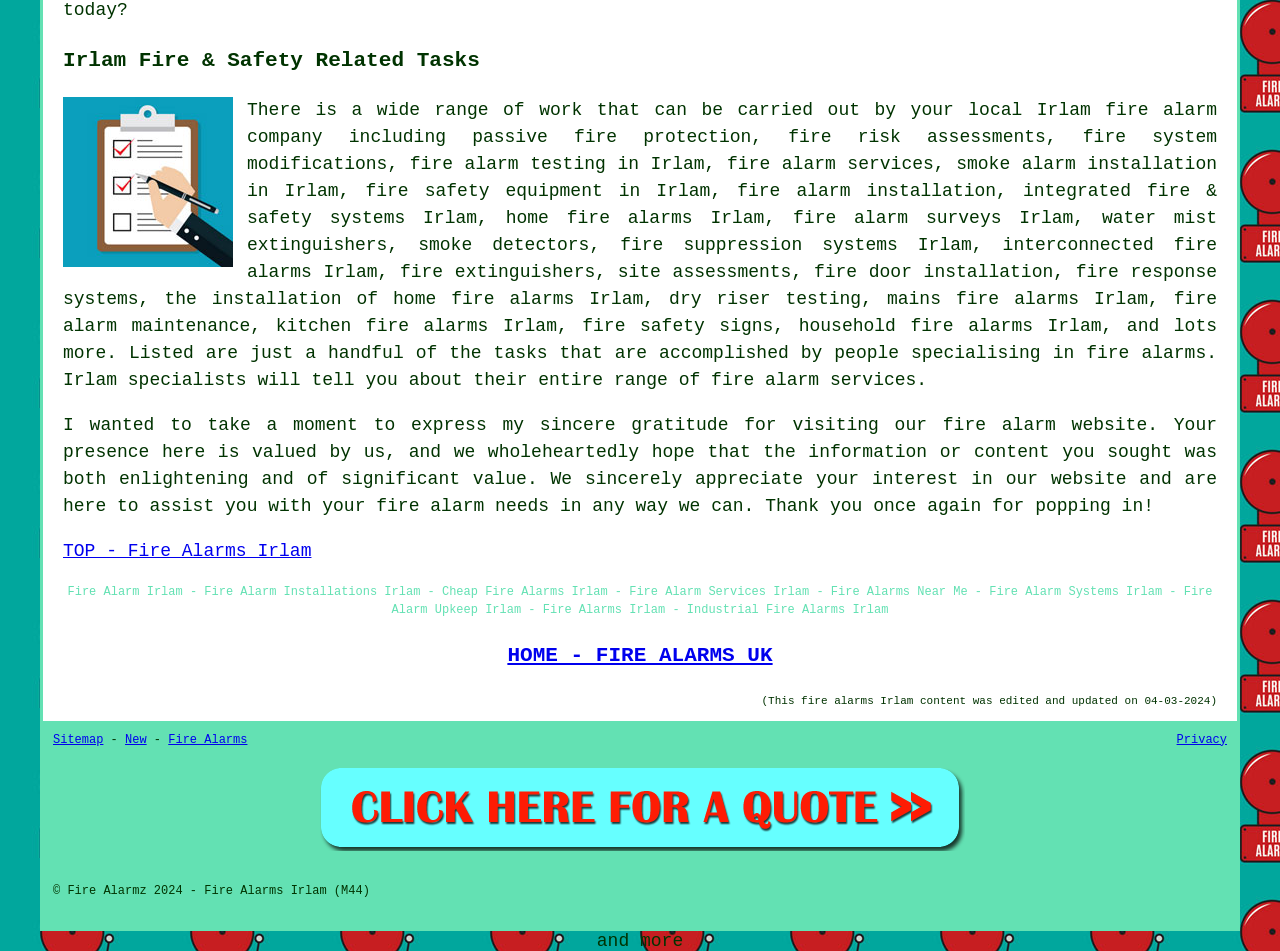Please locate the UI element described by "TOP - Fire Alarms Irlam" and provide its bounding box coordinates.

[0.049, 0.569, 0.243, 0.59]